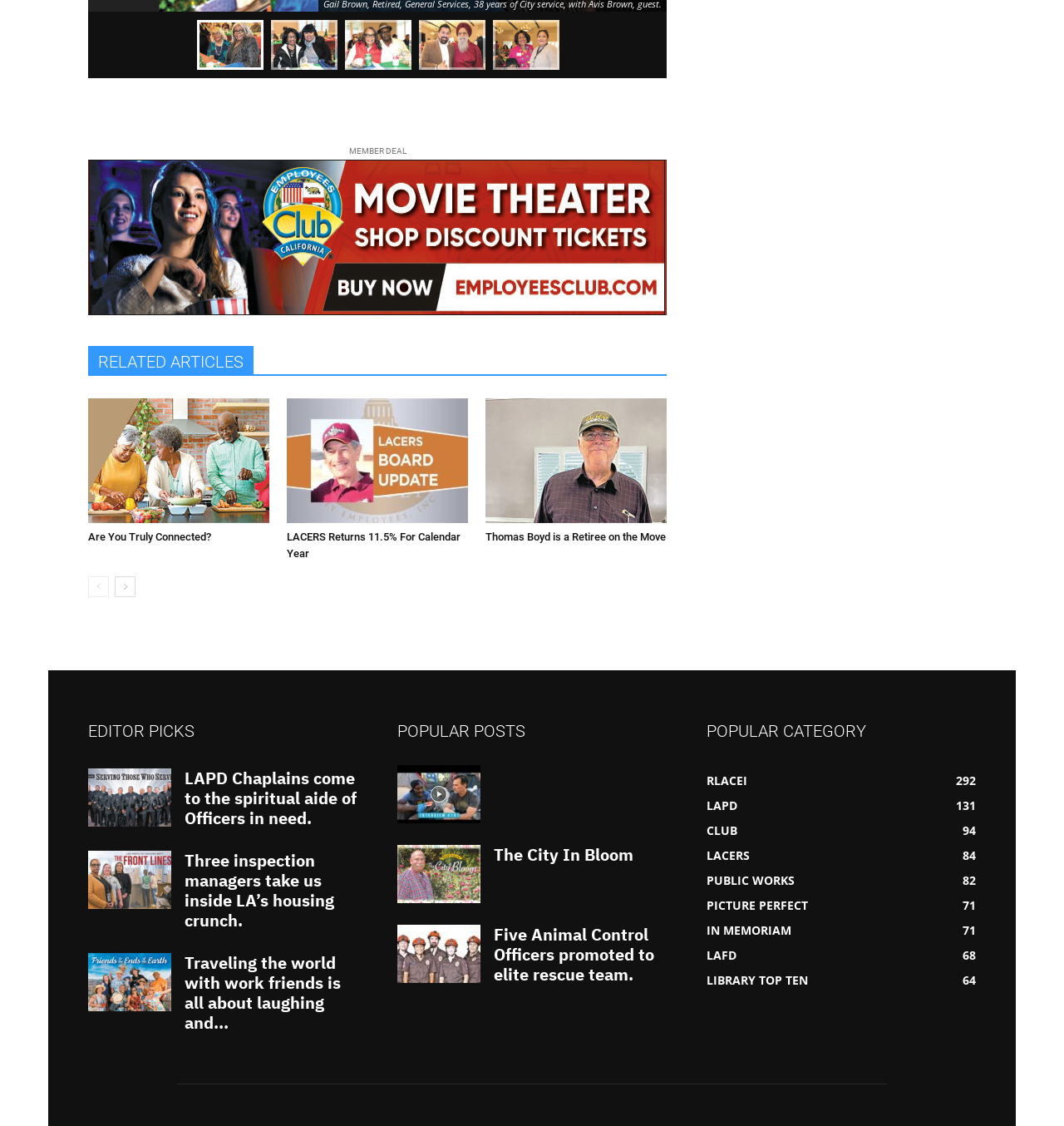Locate the bounding box coordinates of the clickable area to execute the instruction: "Go to next page". Provide the coordinates as four float numbers between 0 and 1, represented as [left, top, right, bottom].

[0.108, 0.511, 0.127, 0.53]